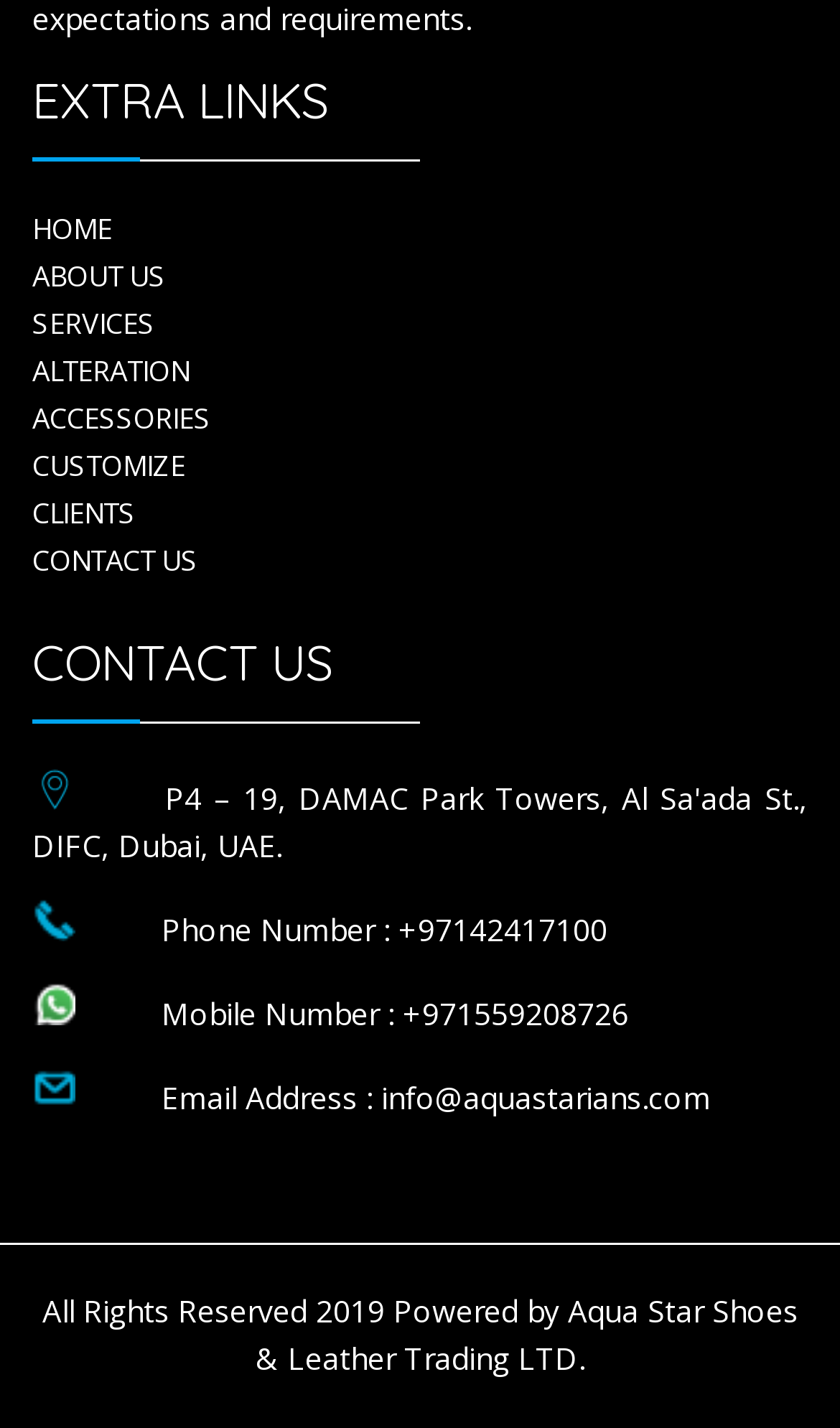Please find the bounding box coordinates of the clickable region needed to complete the following instruction: "view about us". The bounding box coordinates must consist of four float numbers between 0 and 1, i.e., [left, top, right, bottom].

[0.038, 0.18, 0.197, 0.207]